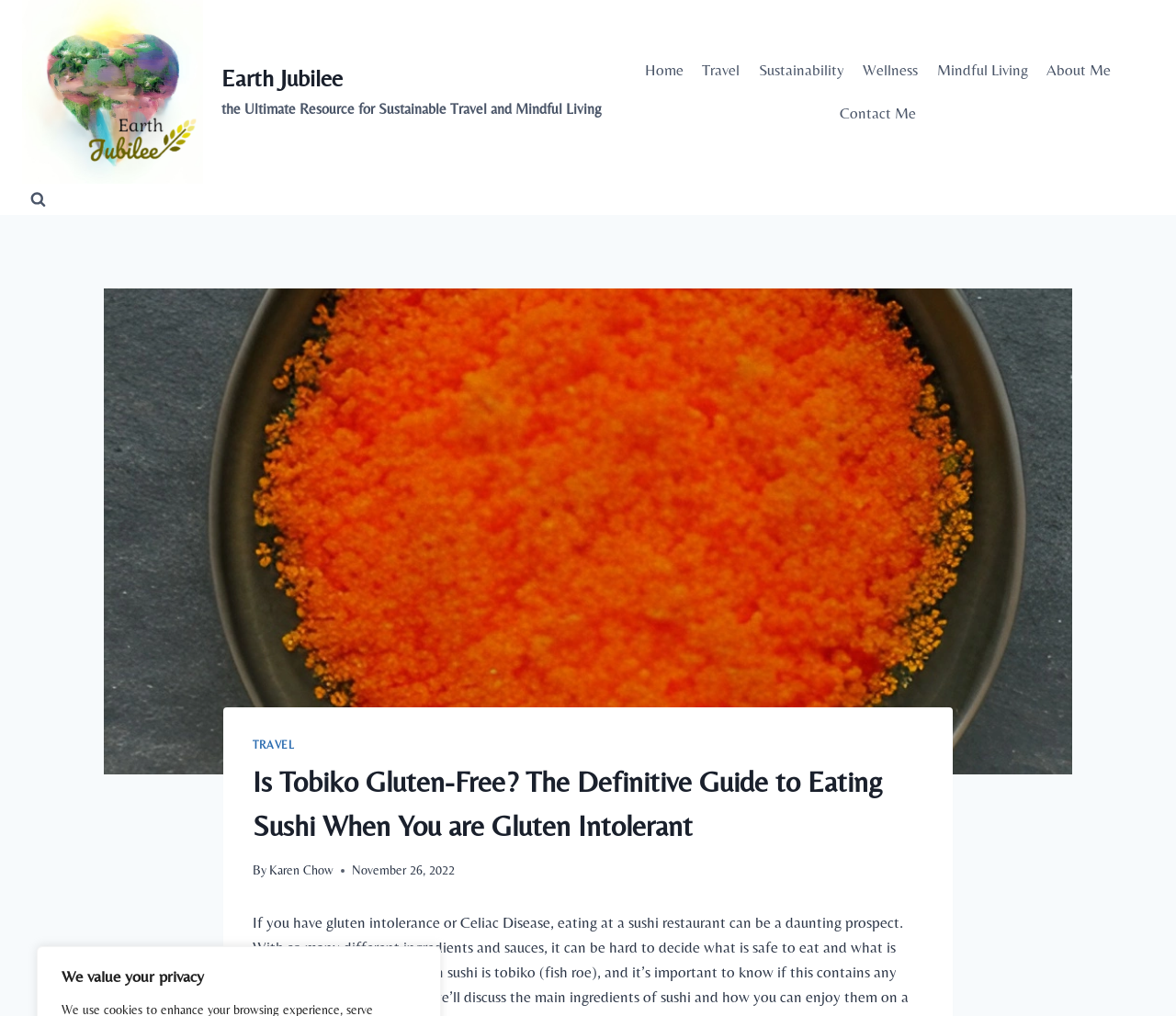Please find and report the bounding box coordinates of the element to click in order to perform the following action: "visit Earth Jubilee website". The coordinates should be expressed as four float numbers between 0 and 1, in the format [left, top, right, bottom].

[0.019, 0.0, 0.512, 0.181]